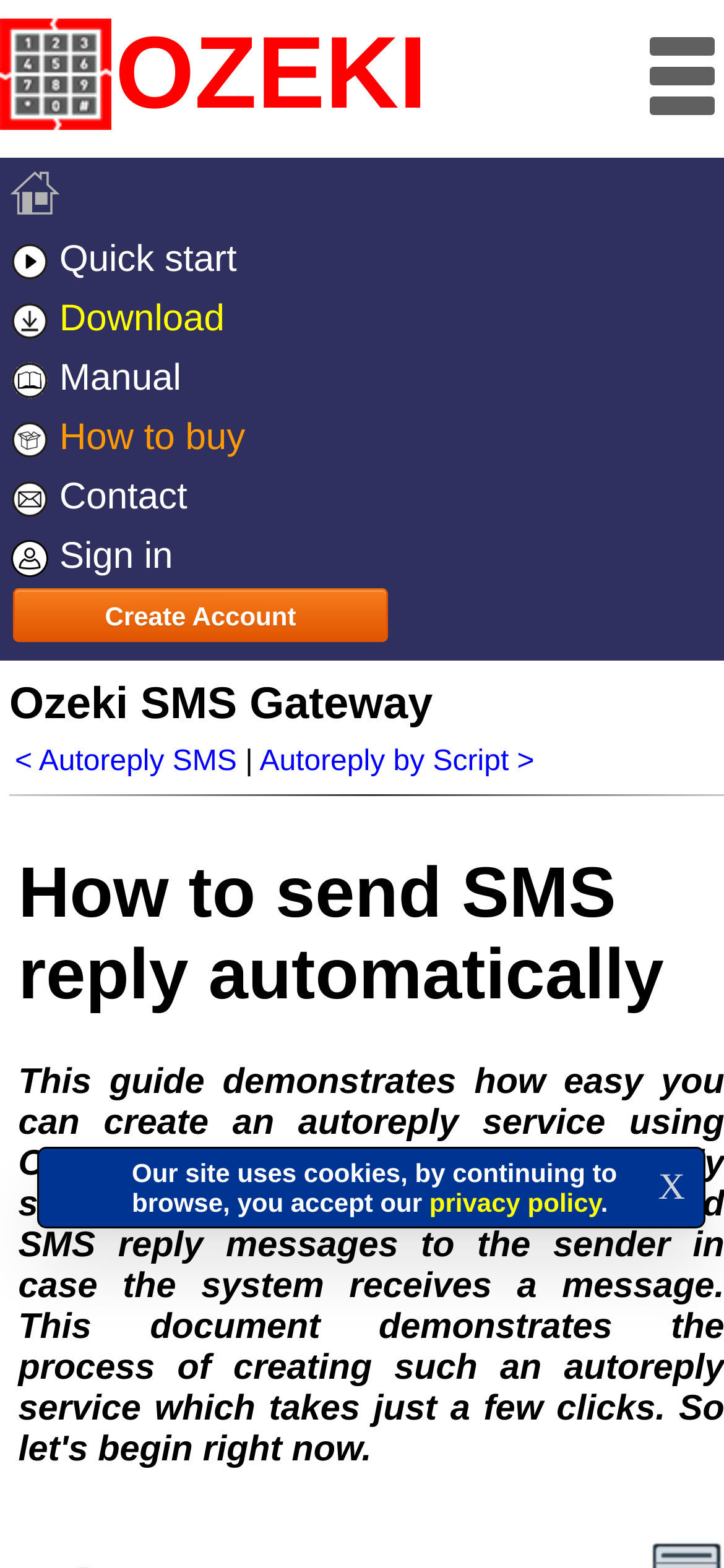What is the purpose of the webpage?
Please answer the question with as much detail as possible using the screenshot.

Based on the meta description and the content of the webpage, it appears that the webpage is intended to guide users on how to create an autoreply service using Ozeki SMS Gateway.